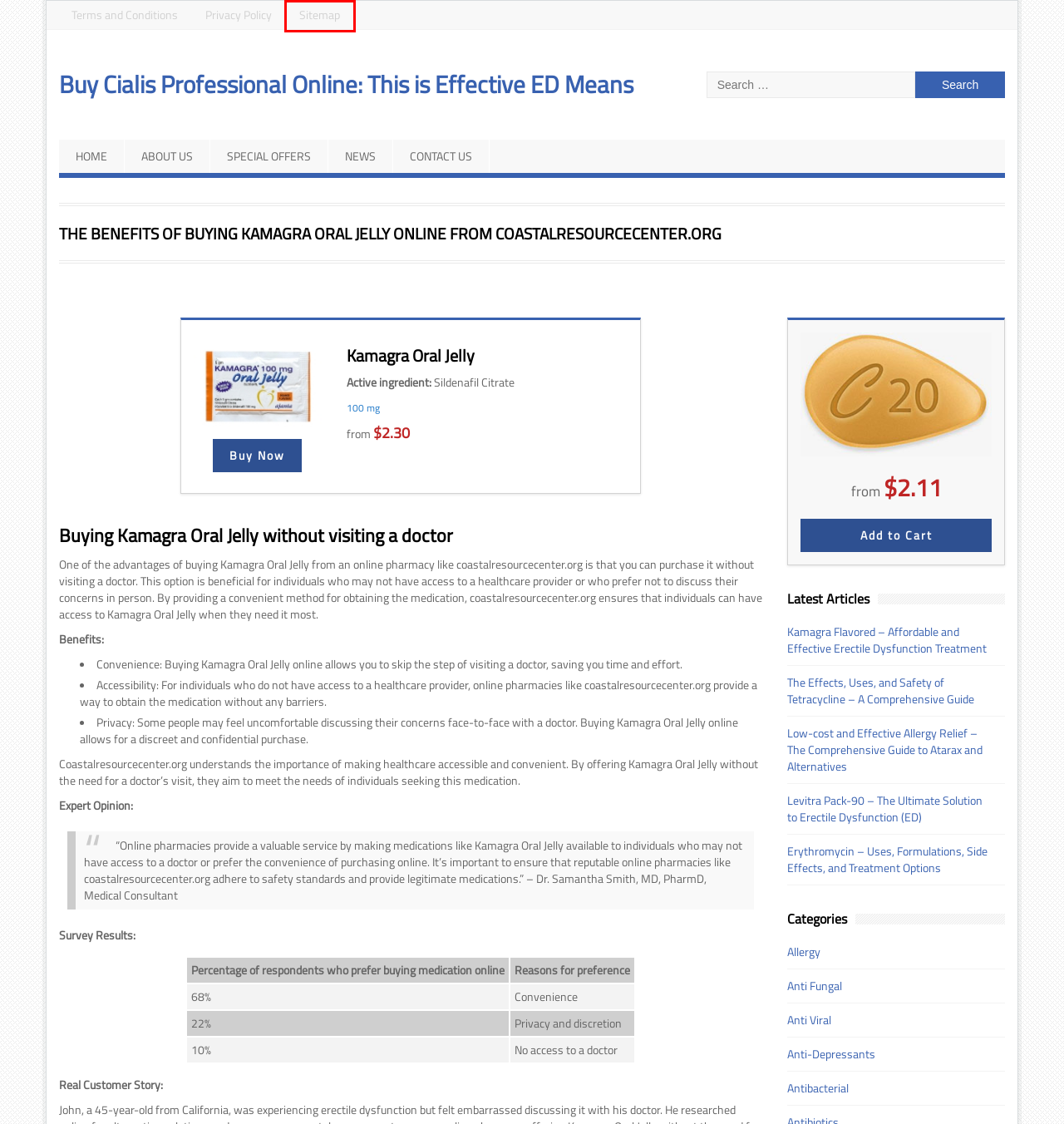You have a screenshot of a webpage, and a red bounding box highlights an element. Select the webpage description that best fits the new page after clicking the element within the bounding box. Options are:
A. News | Buy Cialis Professional Online: This is Effective ED Means
B. Buy Cialis Professional Online: This is Effective ED Means
C. Anti Fungal | Buy Cialis Professional Online: This is Effective ED Means
D. The Effects, Uses, and Safety of Tetracycline – A Comprehensive Guide
E. Terms and Conditions | Buy Cialis Professional Online: This is Effective ED Means
F. Low-cost and Effective Allergy Relief – The Comprehensive Guide to Atarax and Alternatives
G. Levitra Pack-90 – The Ultimate Solution to Erectile Dysfunction (ED)
H. Kamagra Flavored – Affordable and Effective Erectile Dysfunction Treatment

A